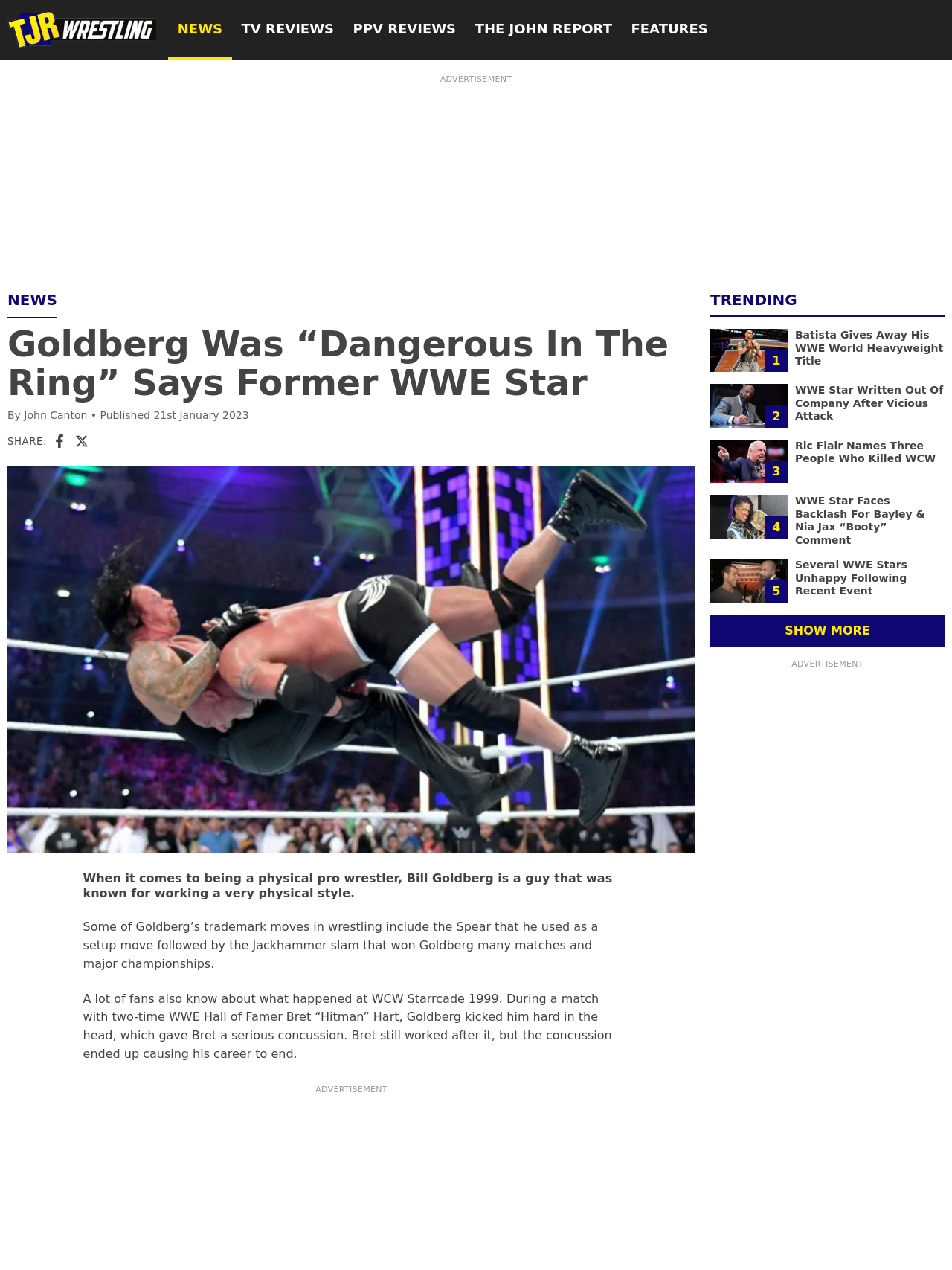What is the purpose of the 'SHOW MORE' button?
Refer to the image and provide a detailed answer to the question.

The purpose of the 'SHOW MORE' button can be determined by looking at its location and context, which is at the bottom of the trending stories section, indicating that it is used to load more trending stories.